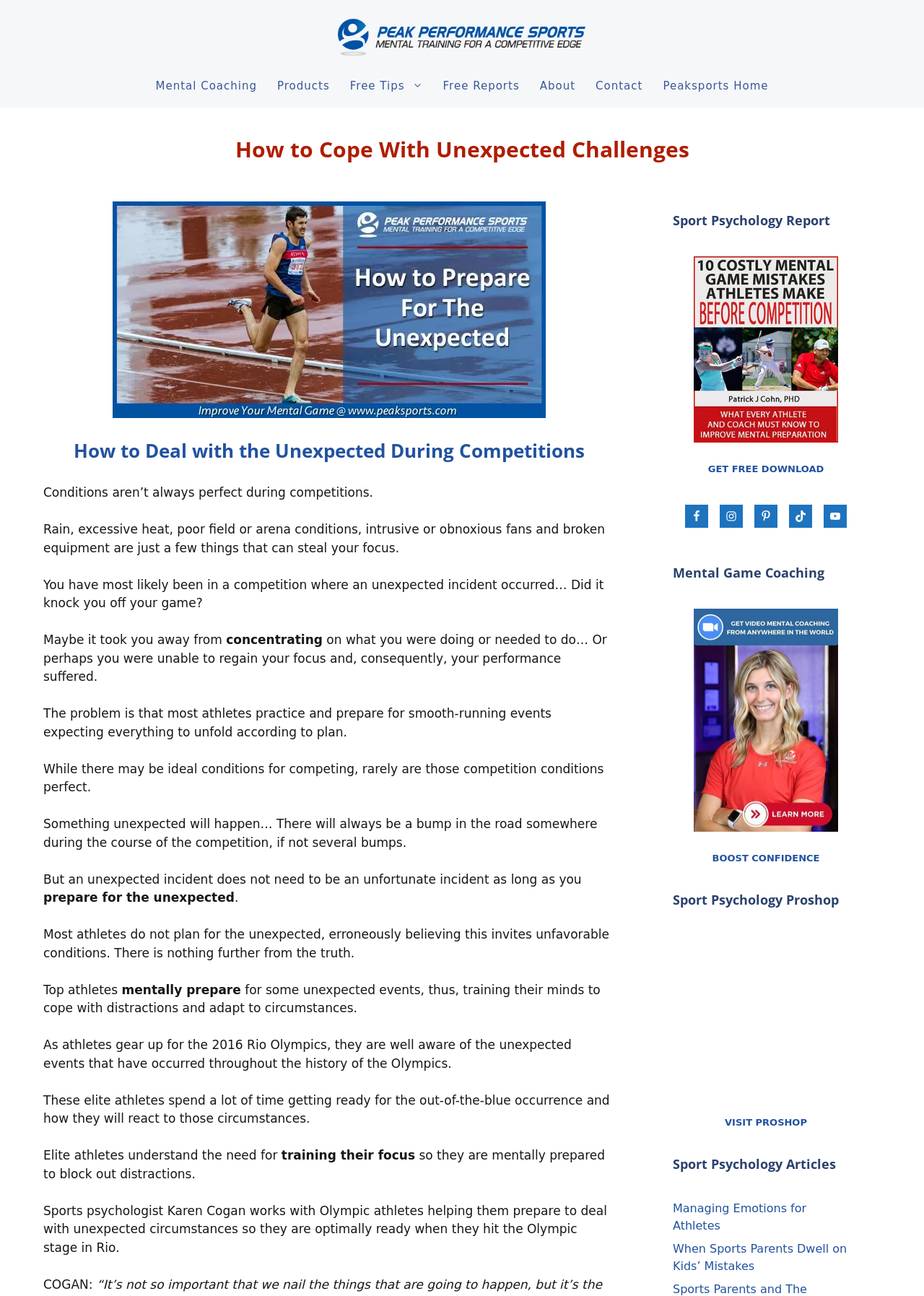Reply to the question with a single word or phrase:
What is the main topic of this webpage?

Sports Psychology